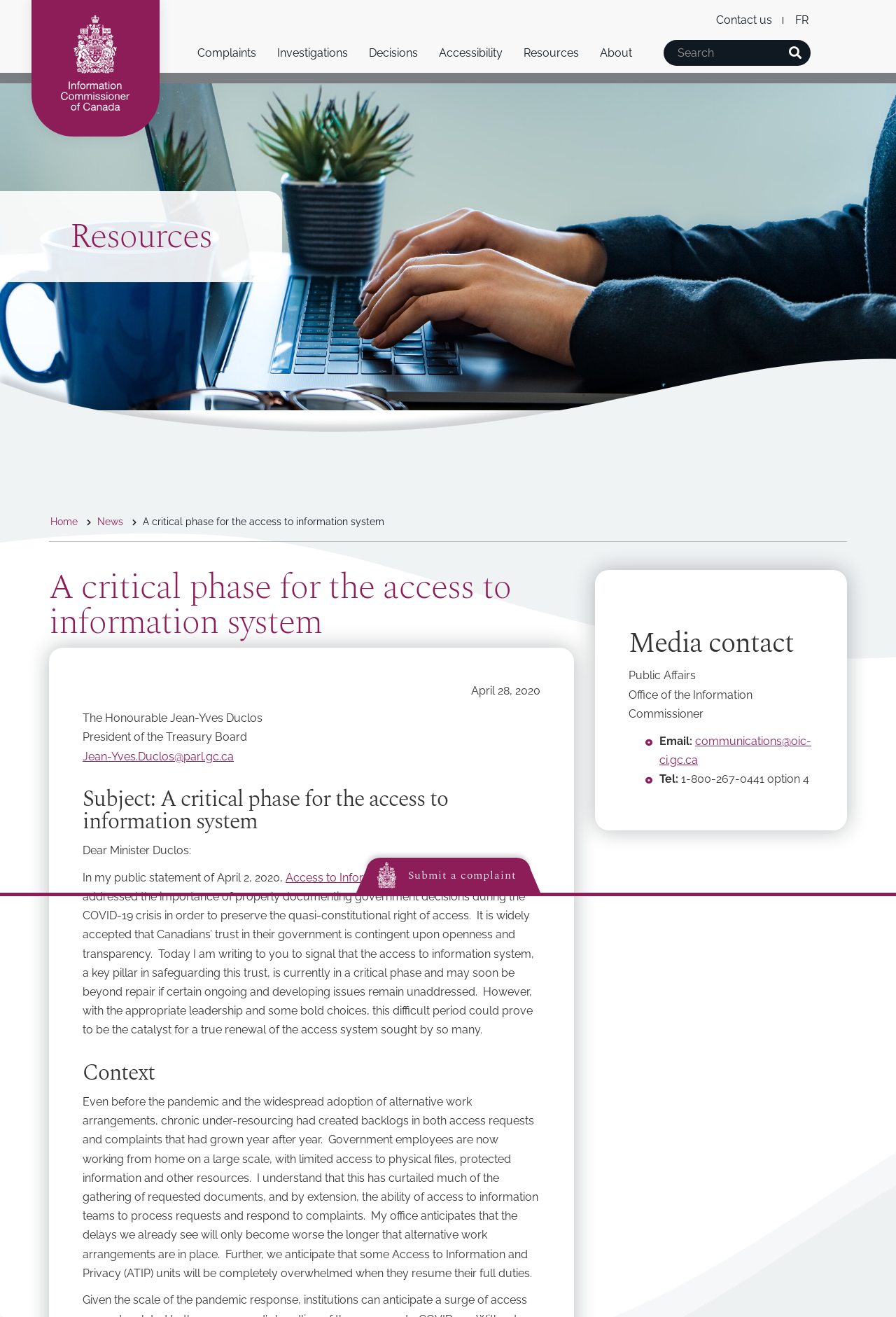Predict the bounding box of the UI element based on the description: "Getting Physics Homework Help Online". The coordinates should be four float numbers between 0 and 1, formatted as [left, top, right, bottom].

None